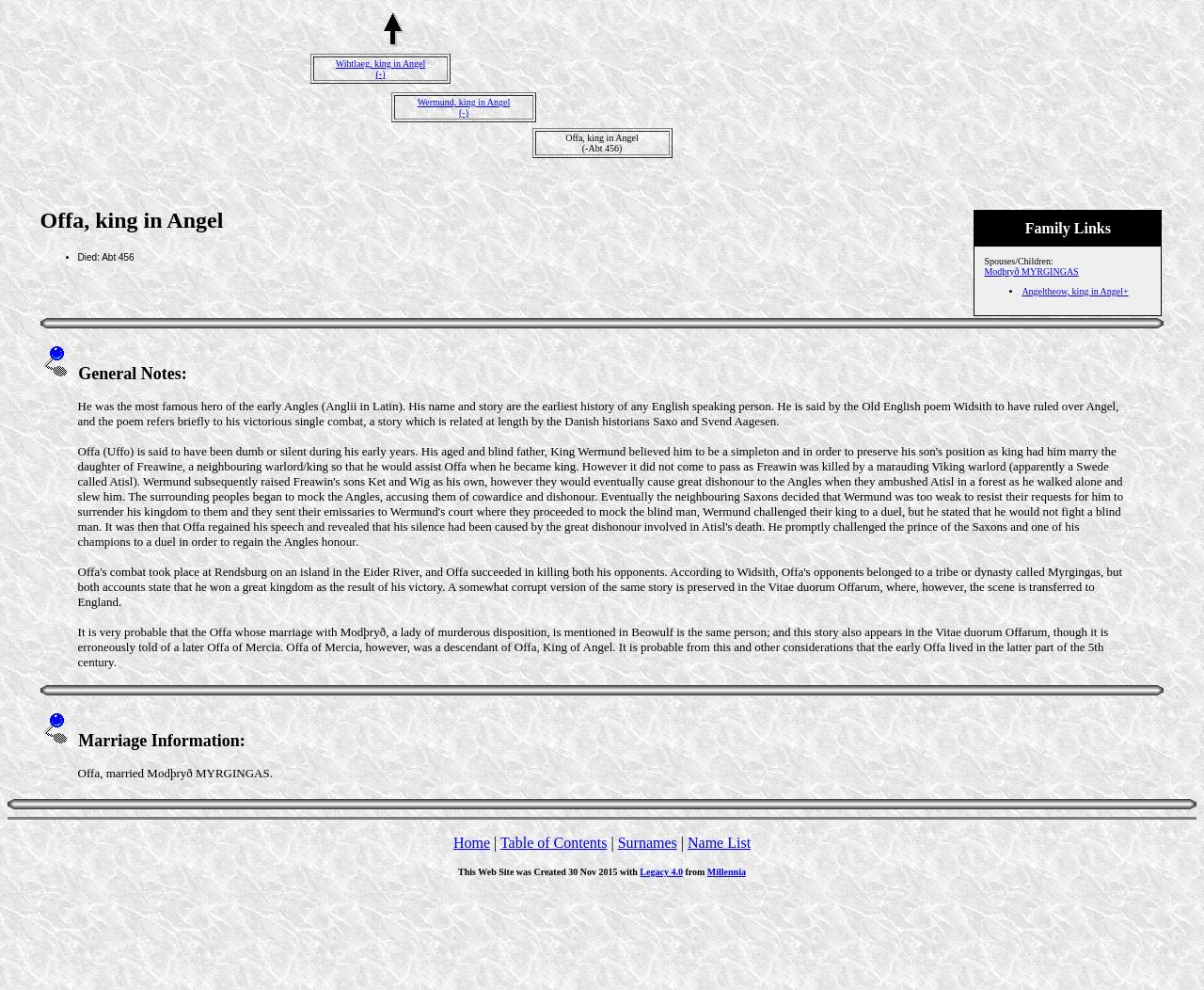Using the provided element description: "Add-On Parts & Accessories", identify the bounding box coordinates. The coordinates should be four floats between 0 and 1 in the order [left, top, right, bottom].

None